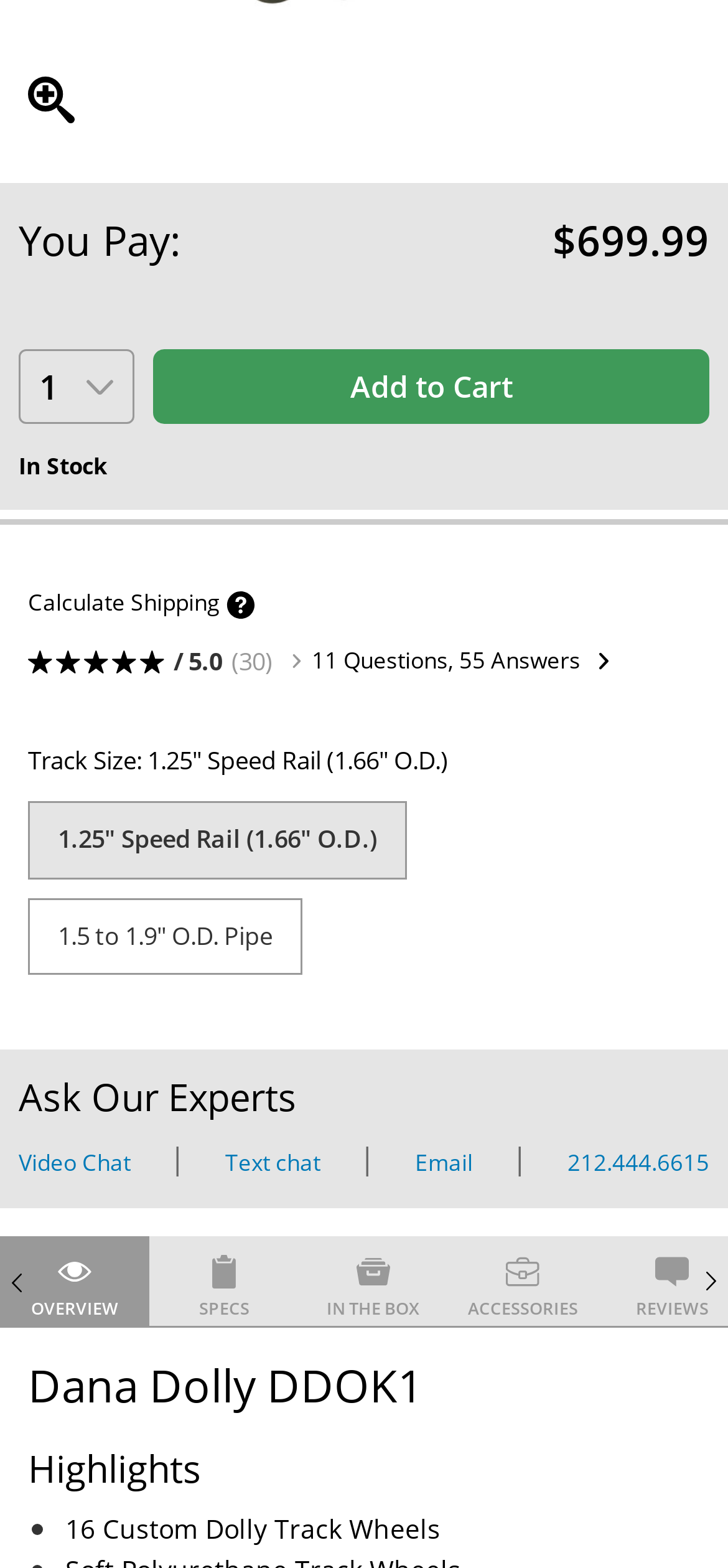Determine the bounding box coordinates of the target area to click to execute the following instruction: "Click the 'Add to Cart' button."

[0.21, 0.223, 0.974, 0.27]